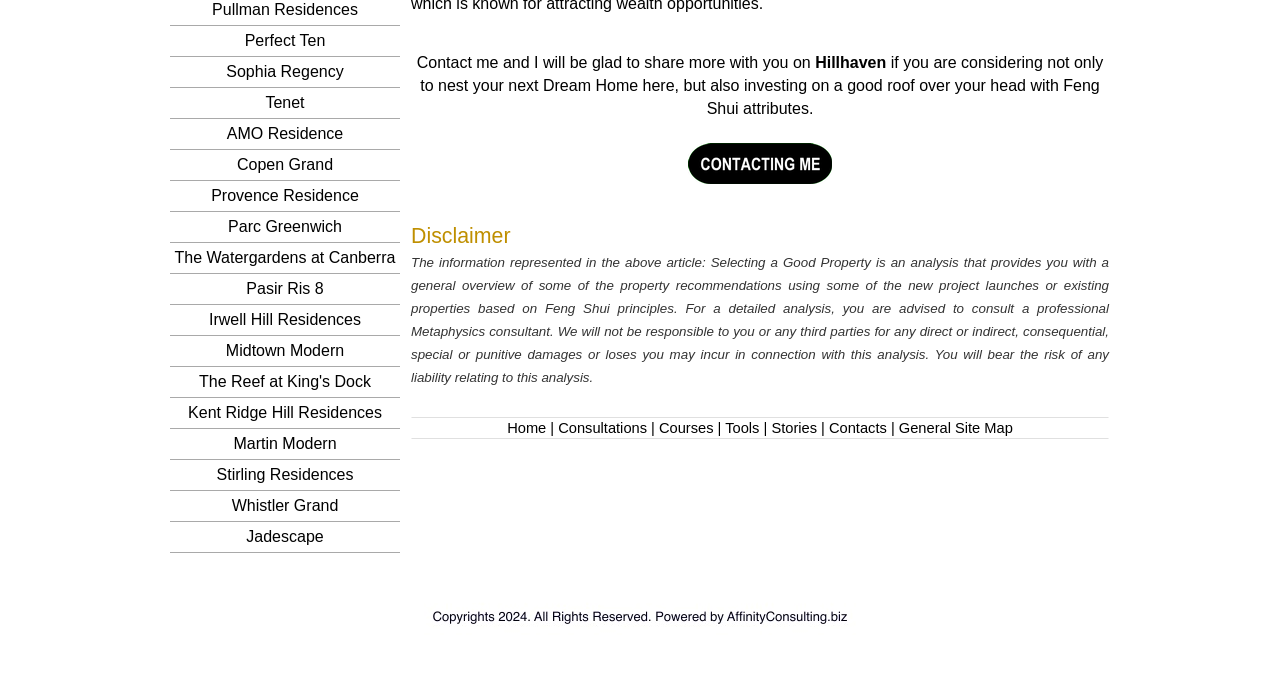Based on the image, provide a detailed response to the question:
How many links are in the navigation menu?

The navigation menu consists of links to 'Home', 'Consultations', 'Courses', 'Tools', 'Stories', 'Contacts', and 'General Site Map', totaling 7 links.